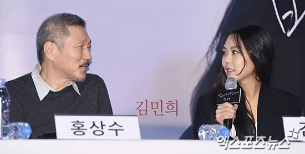Give a detailed account of the elements present in the image.

The image features a candid moment from a press event, showcasing the interaction between renowned filmmaker Hong Sang-soo and actress Kim Min-hee. They are seated at a table adorned with name plaques displaying their names. Hong, characterized by his distinctive facial hair and relaxed attire, engages in a warm conversation with Kim, who appears animated and focused as she speaks into a microphone. The background hints at a vibrant atmosphere typical of press conferences, with soft lighting and a backdrop that amplifies their presence. This image highlights the dynamic relationship between the two, often noted for their collaborative works in cinema.